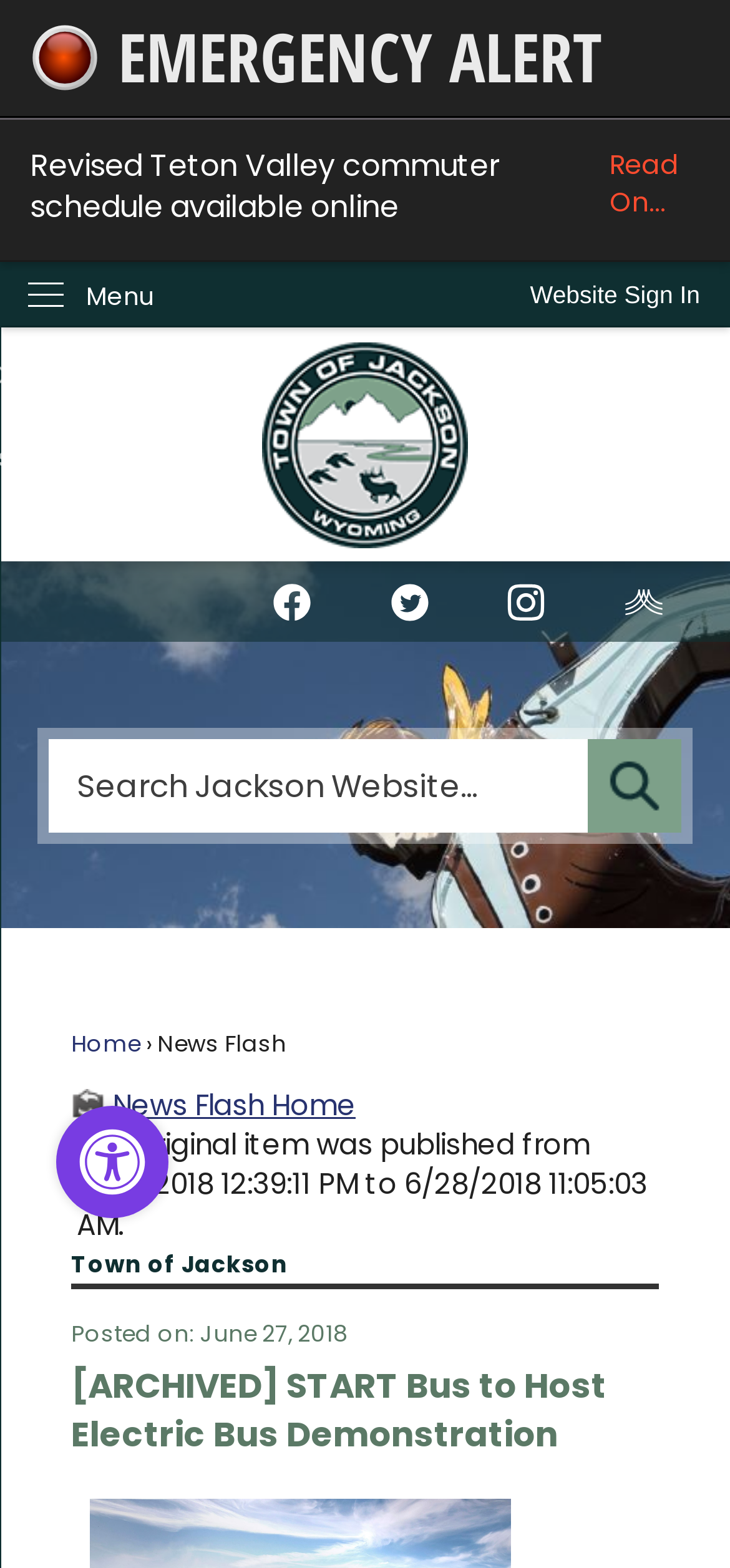Respond concisely with one word or phrase to the following query:
What is the topic of the news flash on the webpage?

Electric Bus Demonstration